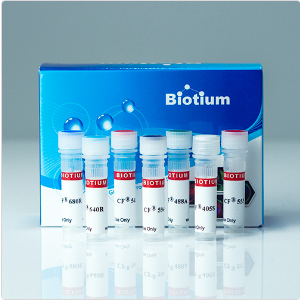What are the vials likely to contain?
Please look at the screenshot and answer using one word or phrase.

Fluorescent dyes or antibodies